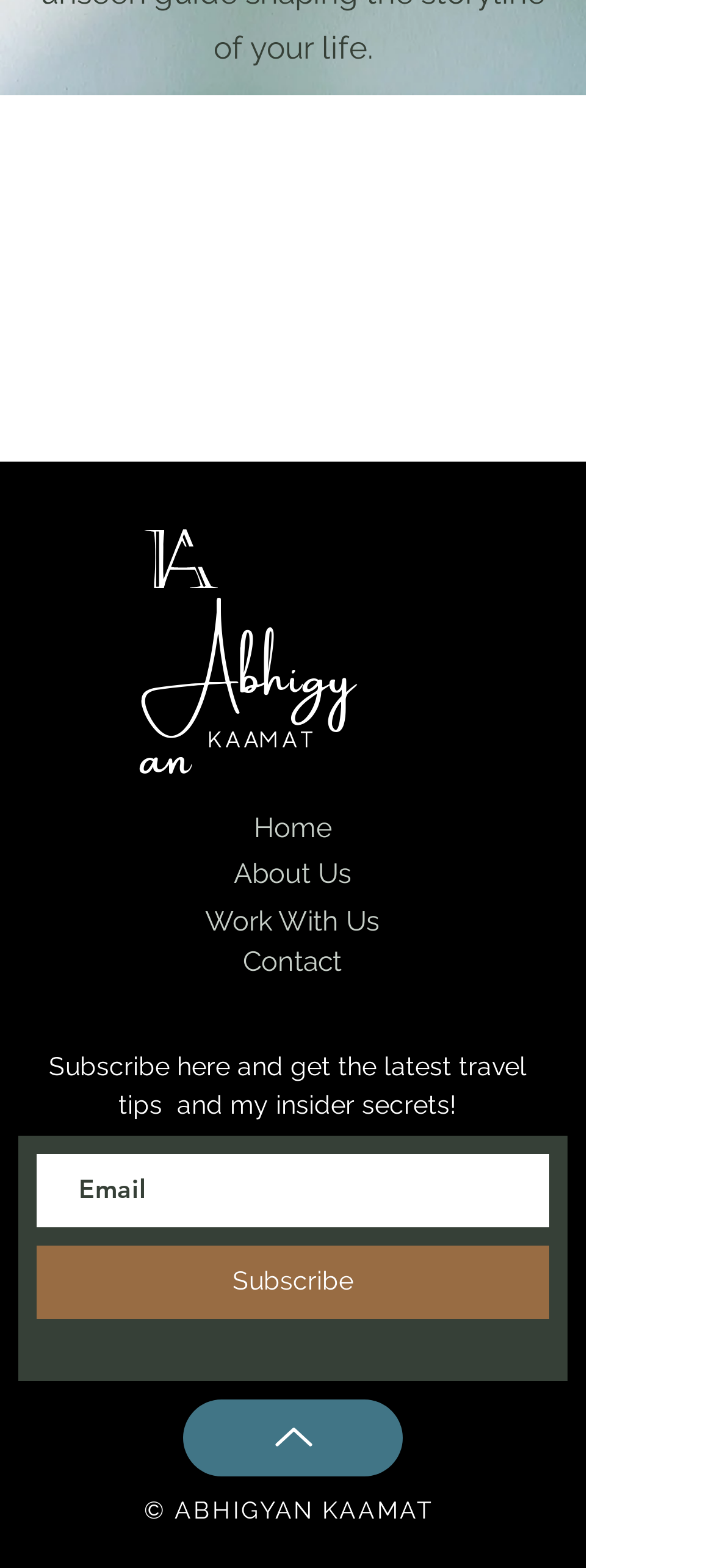How many links are present in the navigation menu?
Please provide a full and detailed response to the question.

The navigation menu contains links to 'Home', 'About Us', 'Work With Us', and 'Contact', which are four links in total.